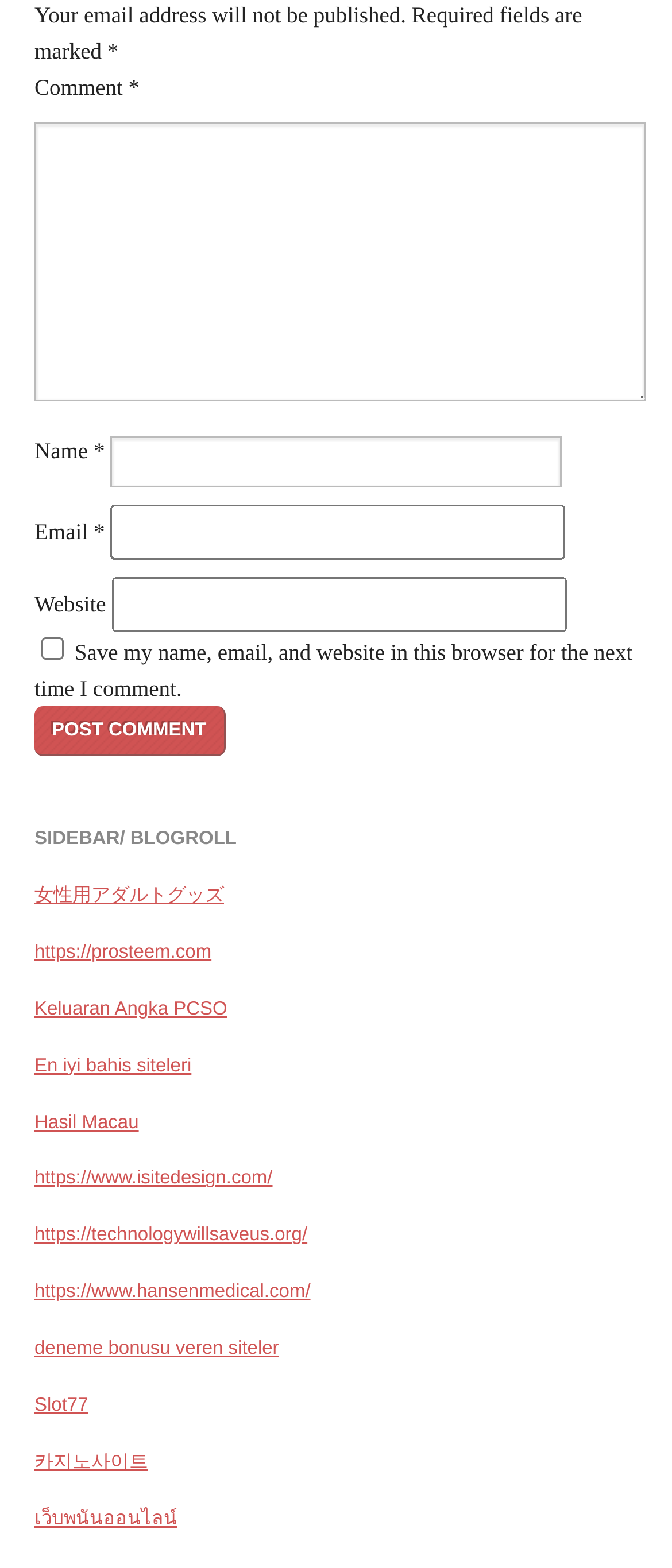What is the button labeled 'Post Comment' used for?
Using the image, provide a concise answer in one word or a short phrase.

Submit comment